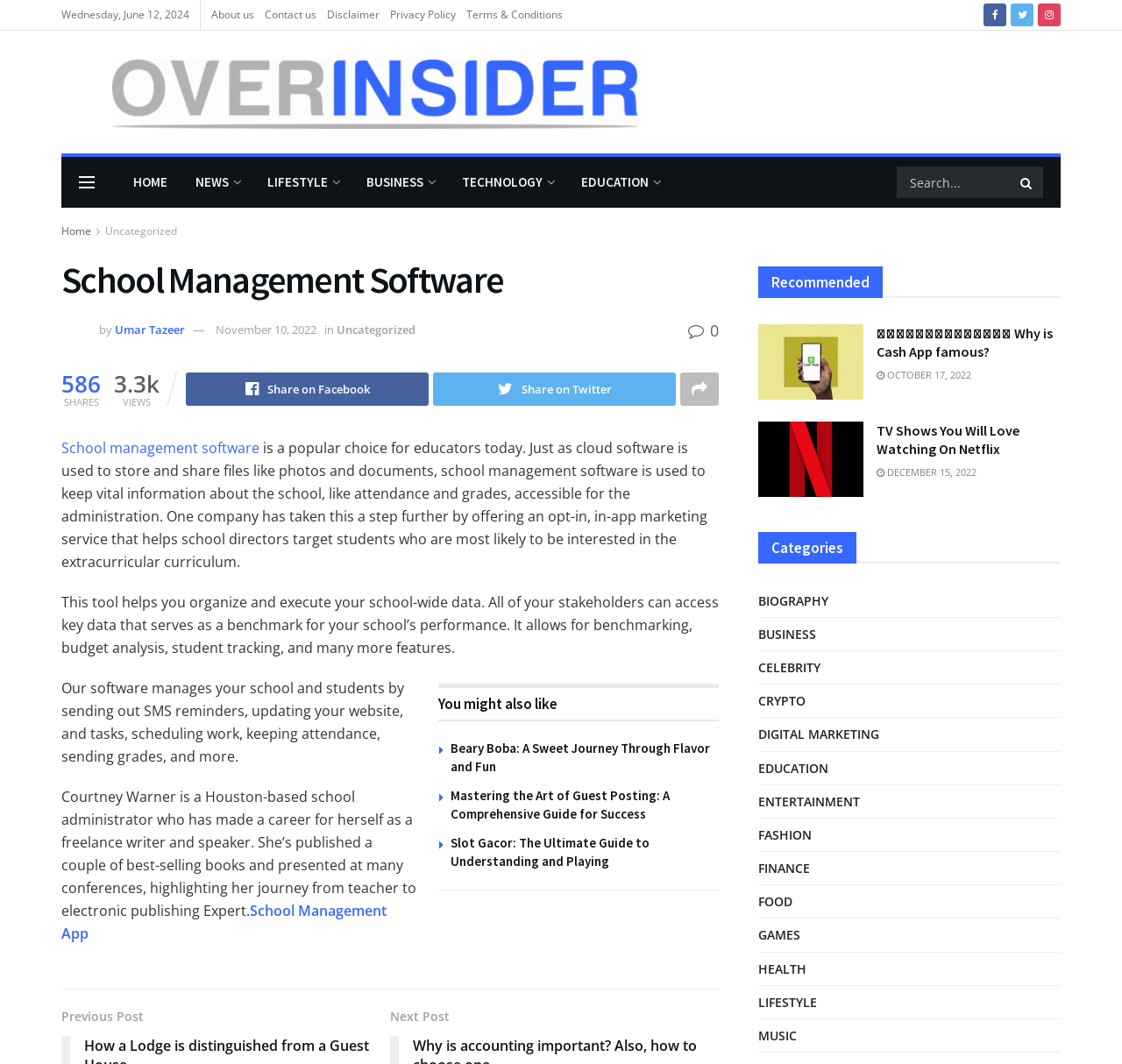What is the date displayed at the top of the webpage?
Please utilize the information in the image to give a detailed response to the question.

I found the date by looking at the top of the webpage, where I saw a static text element with the content 'Wednesday, June 12, 2024'.